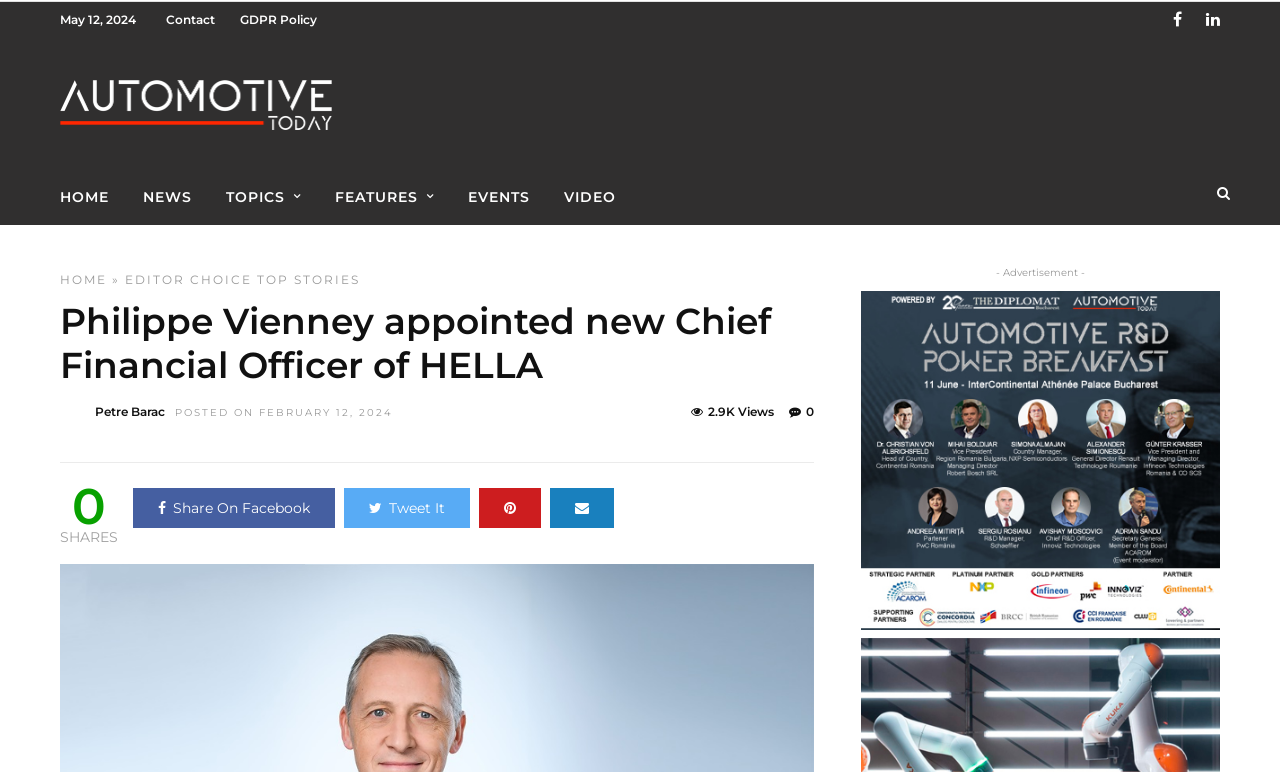Determine the coordinates of the bounding box for the clickable area needed to execute this instruction: "View EVENTS".

[0.354, 0.217, 0.426, 0.291]